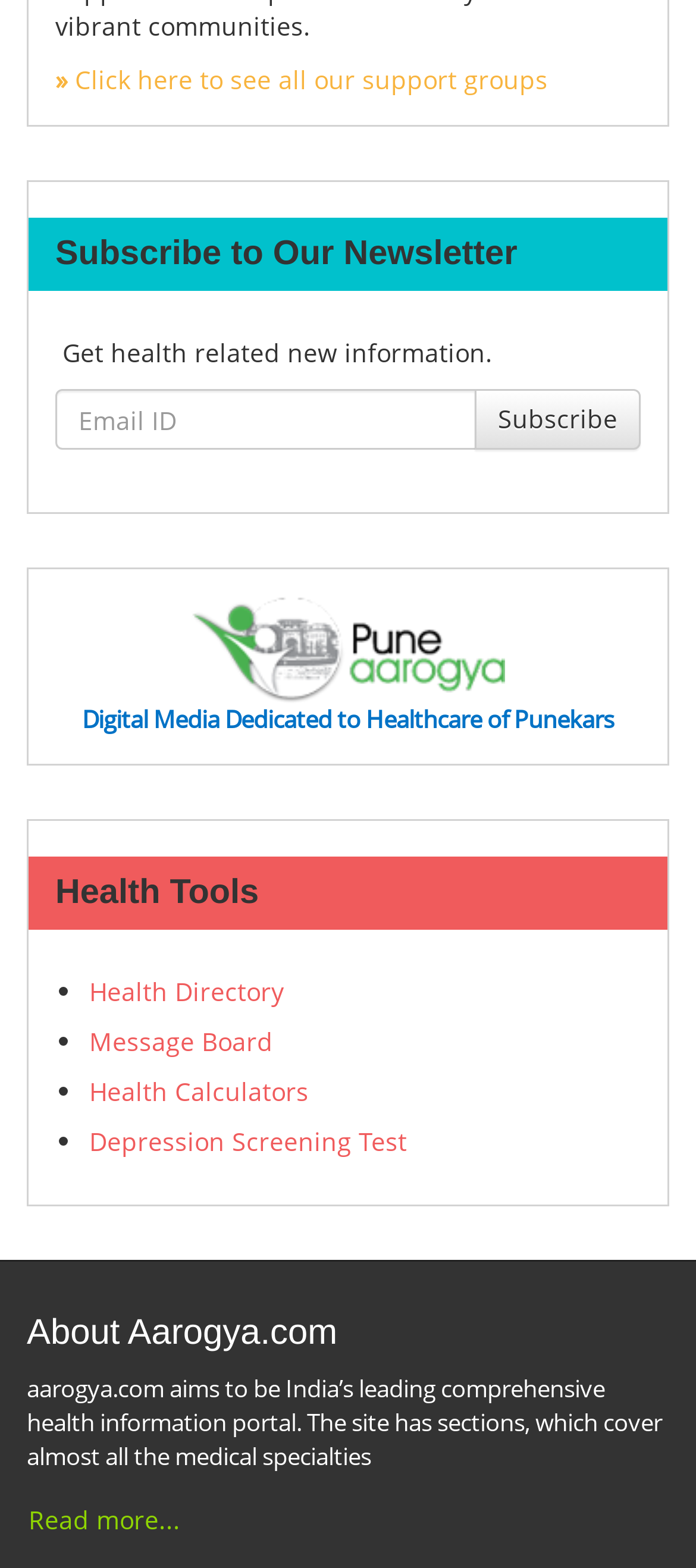Look at the image and give a detailed response to the following question: What is the name of the website?

The name of the website can be found in the link 'Pune Aarogya' and the static text 'aarogya.com aims to be India’s leading comprehensive health information portal.' which clearly mentions the website's name as Aarogya.com.